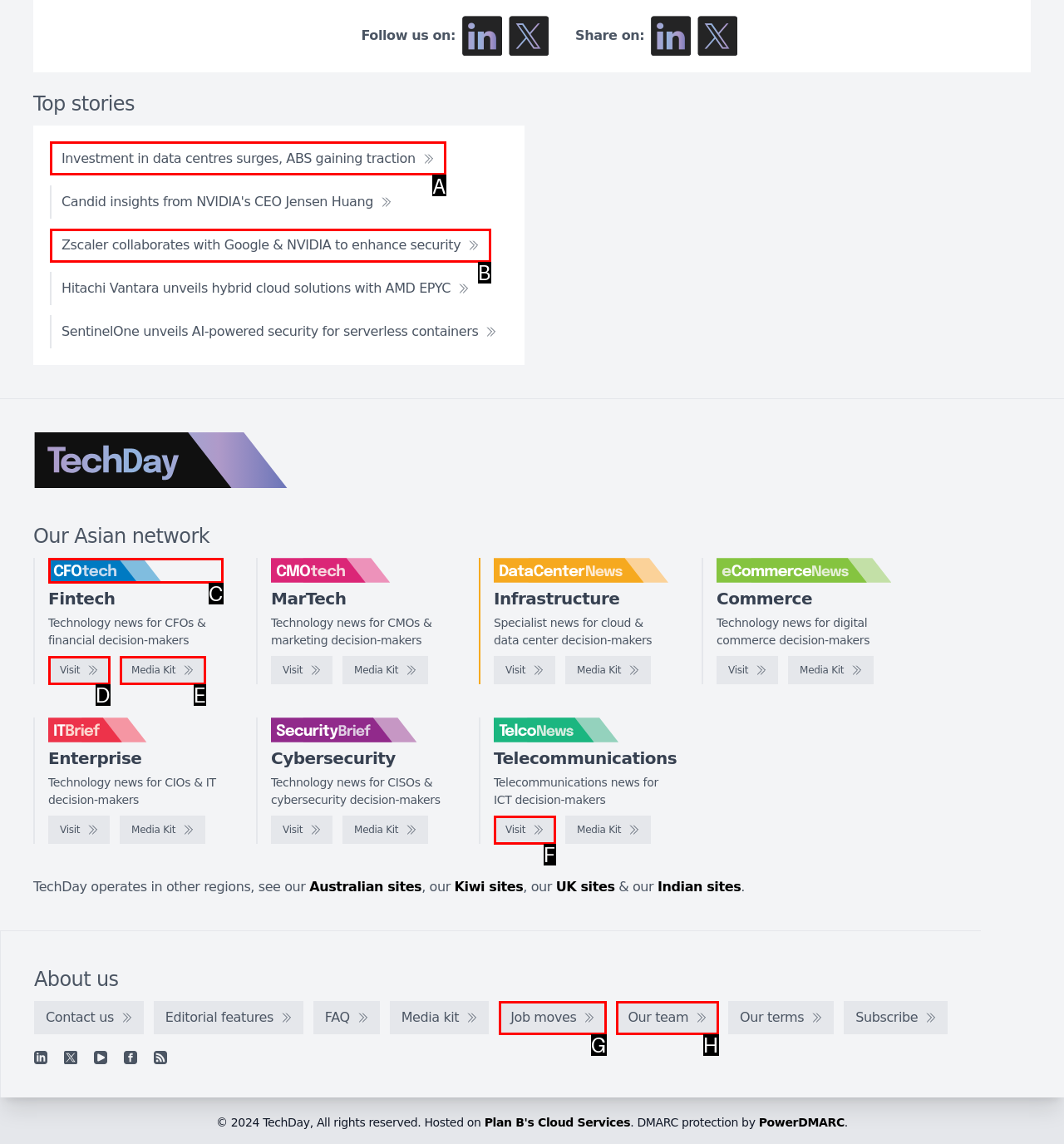Which UI element should you click on to achieve the following task: Read the article about Investment in data centres surges, ABS gaining traction? Provide the letter of the correct option.

A